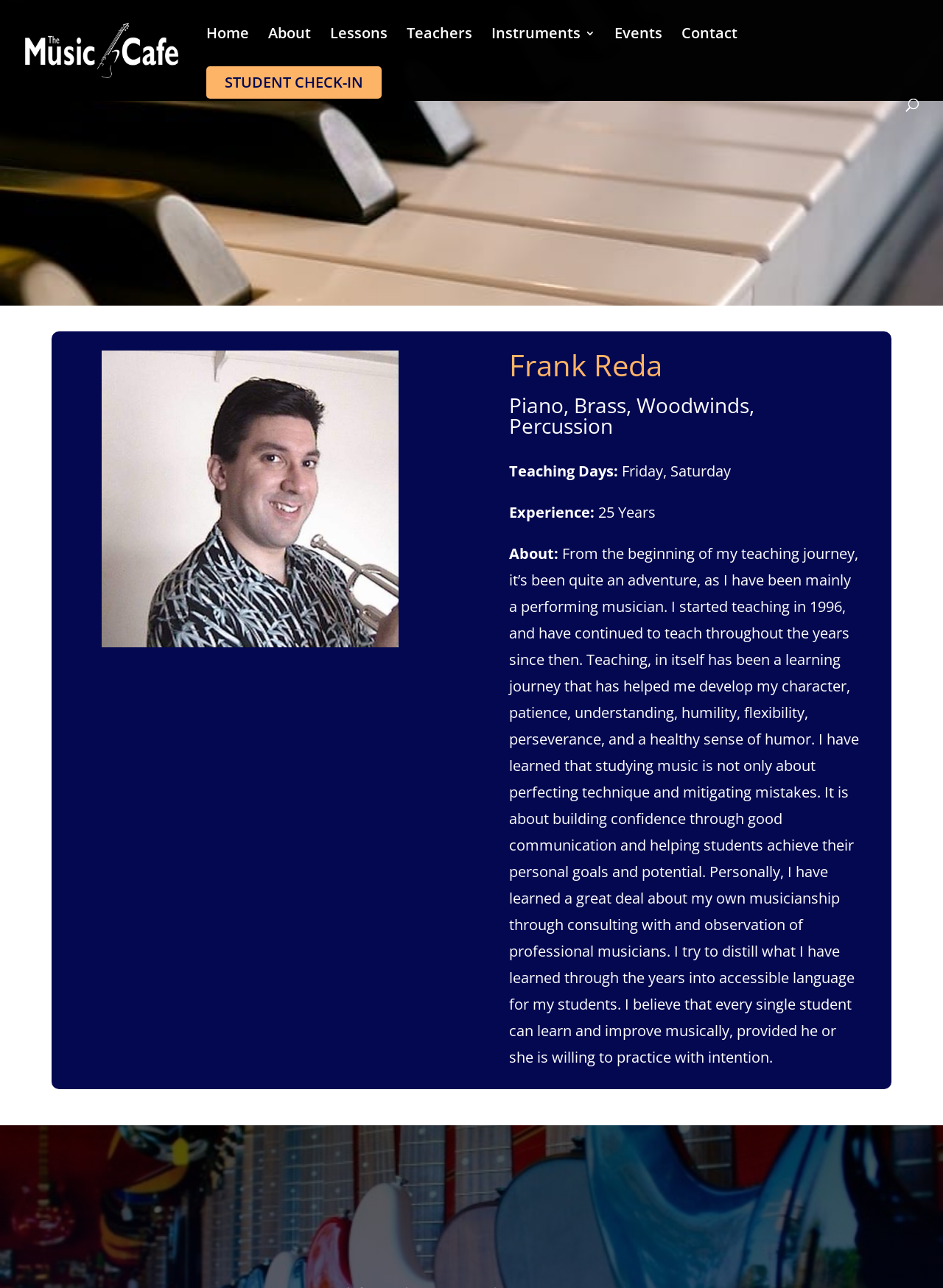Determine the bounding box coordinates for the region that must be clicked to execute the following instruction: "Get in touch with Frank Reda".

[0.285, 0.94, 0.715, 0.97]